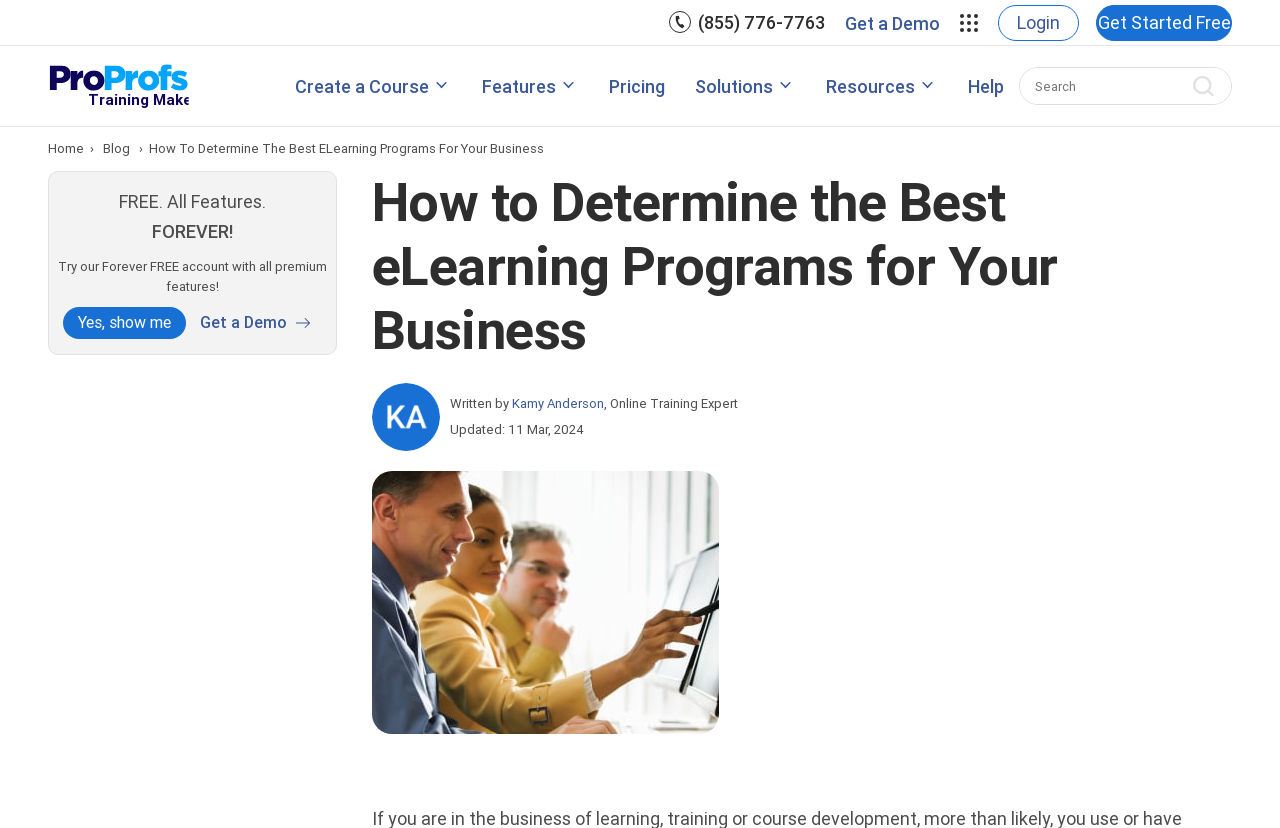Using the information in the image, could you please answer the following question in detail:
What is the title of the article on this webpage?

I found the title of the article by looking at the main content section of the webpage, where I saw a heading with this title.